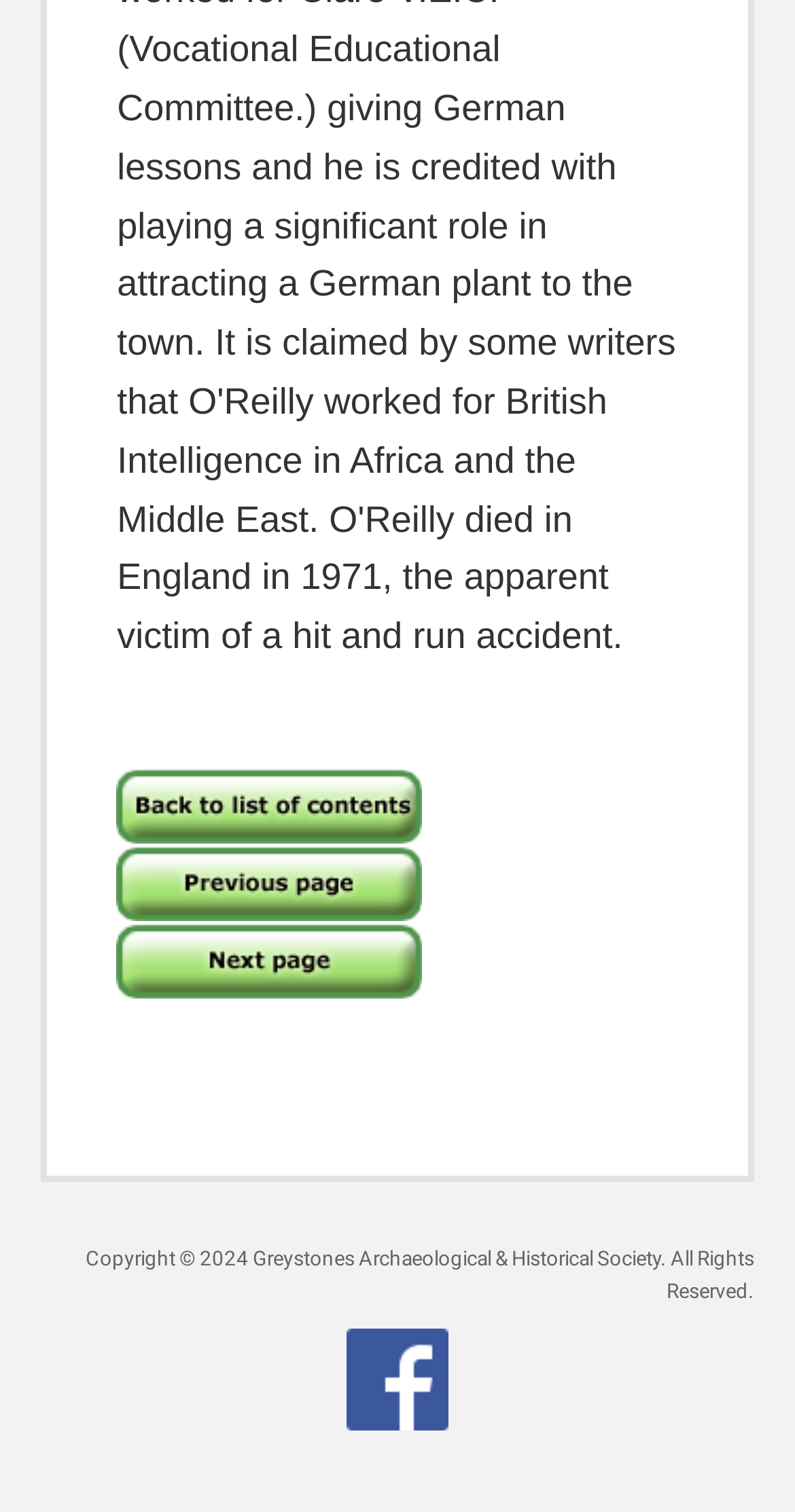How many elements are in the footer section?
Answer with a single word or phrase by referring to the visual content.

2